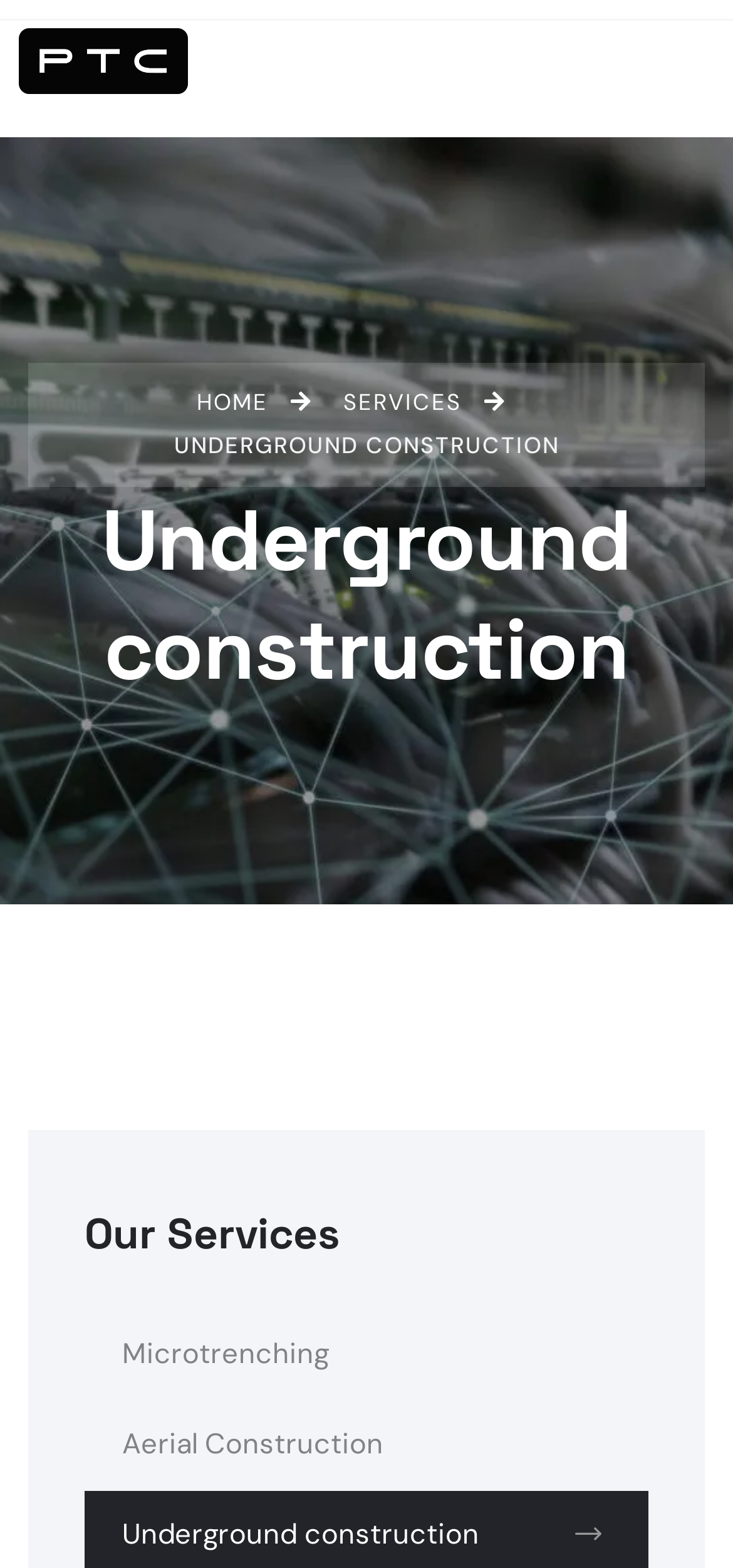Give the bounding box coordinates for the element described by: "Aerial Construction".

[0.115, 0.893, 0.885, 0.95]